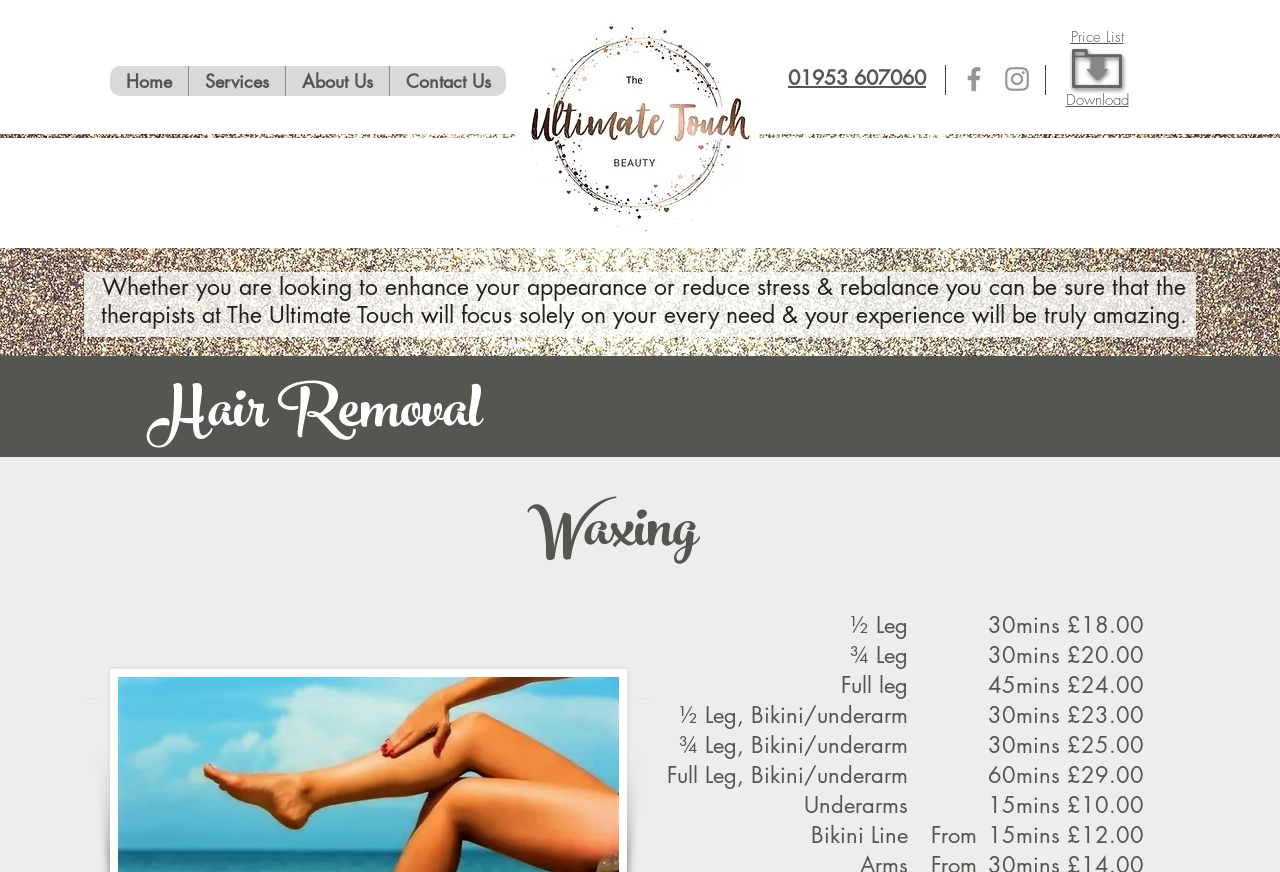Can you find the bounding box coordinates for the element to click on to achieve the instruction: "Download the file"?

[0.832, 0.104, 0.882, 0.125]